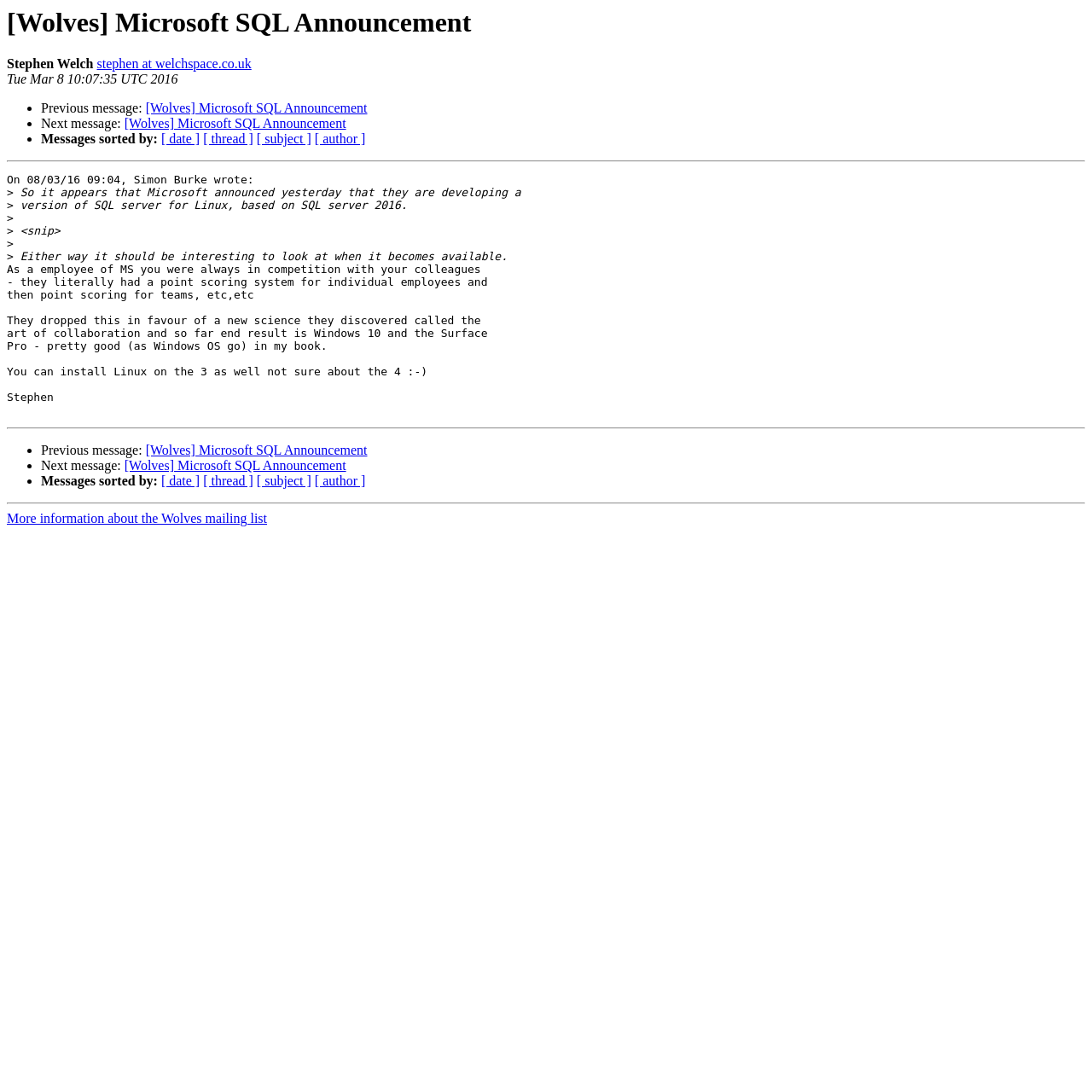What is the date of the message? Based on the screenshot, please respond with a single word or phrase.

Tue Mar 8 10:07:35 UTC 2016